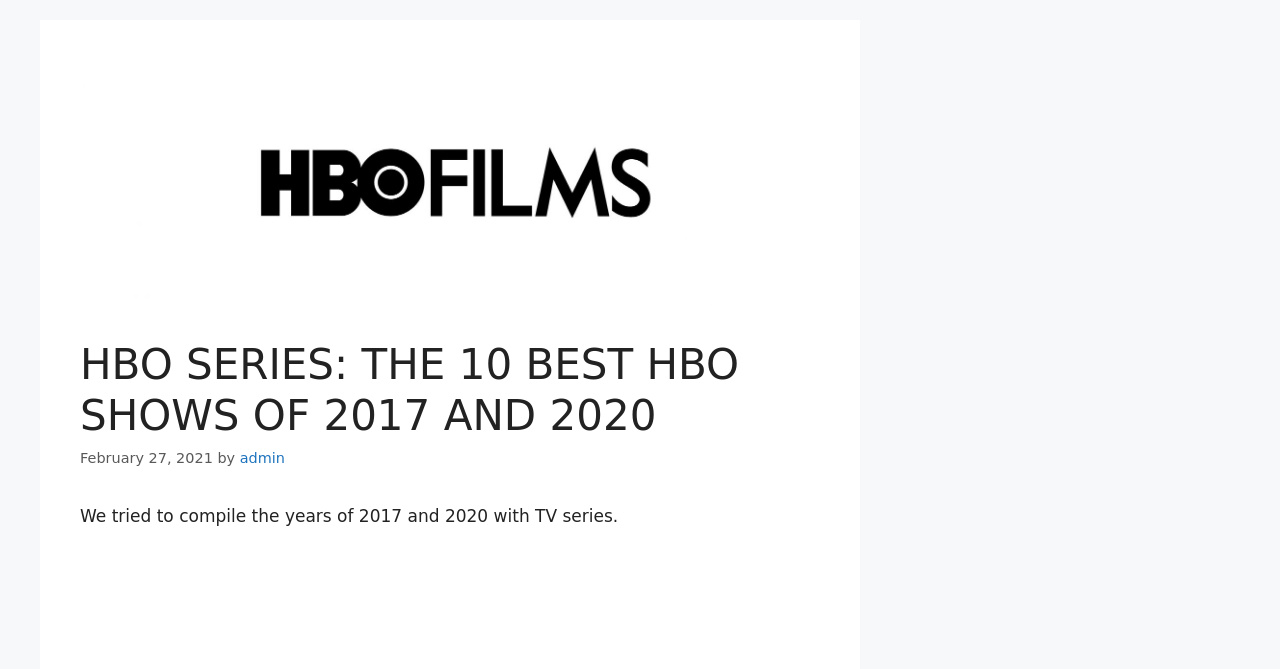What is the article about?
Answer the question with just one word or phrase using the image.

TV series